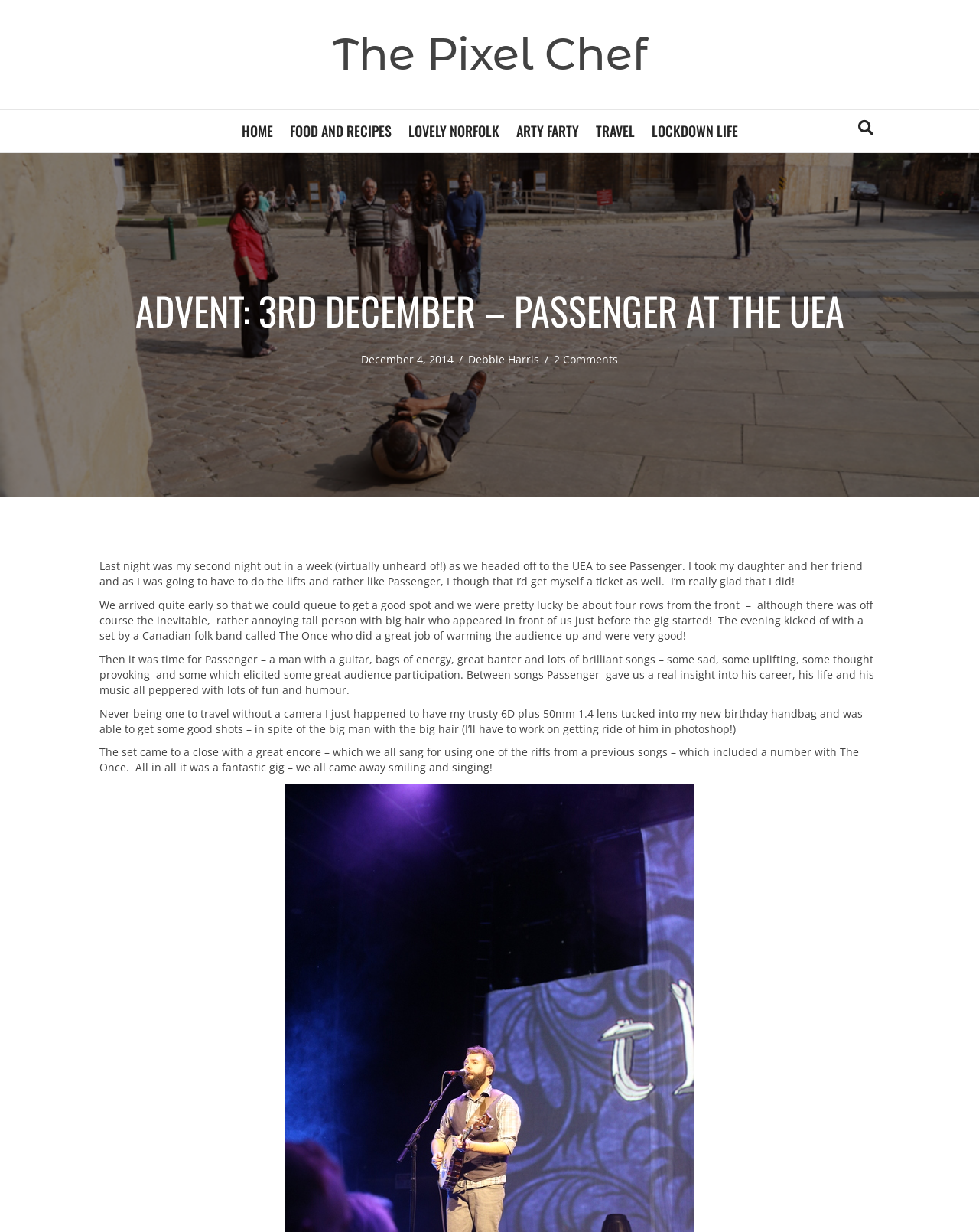Identify the bounding box coordinates of the area that should be clicked in order to complete the given instruction: "Read more about FOOD AND RECIPES". The bounding box coordinates should be four float numbers between 0 and 1, i.e., [left, top, right, bottom].

[0.289, 0.089, 0.407, 0.123]